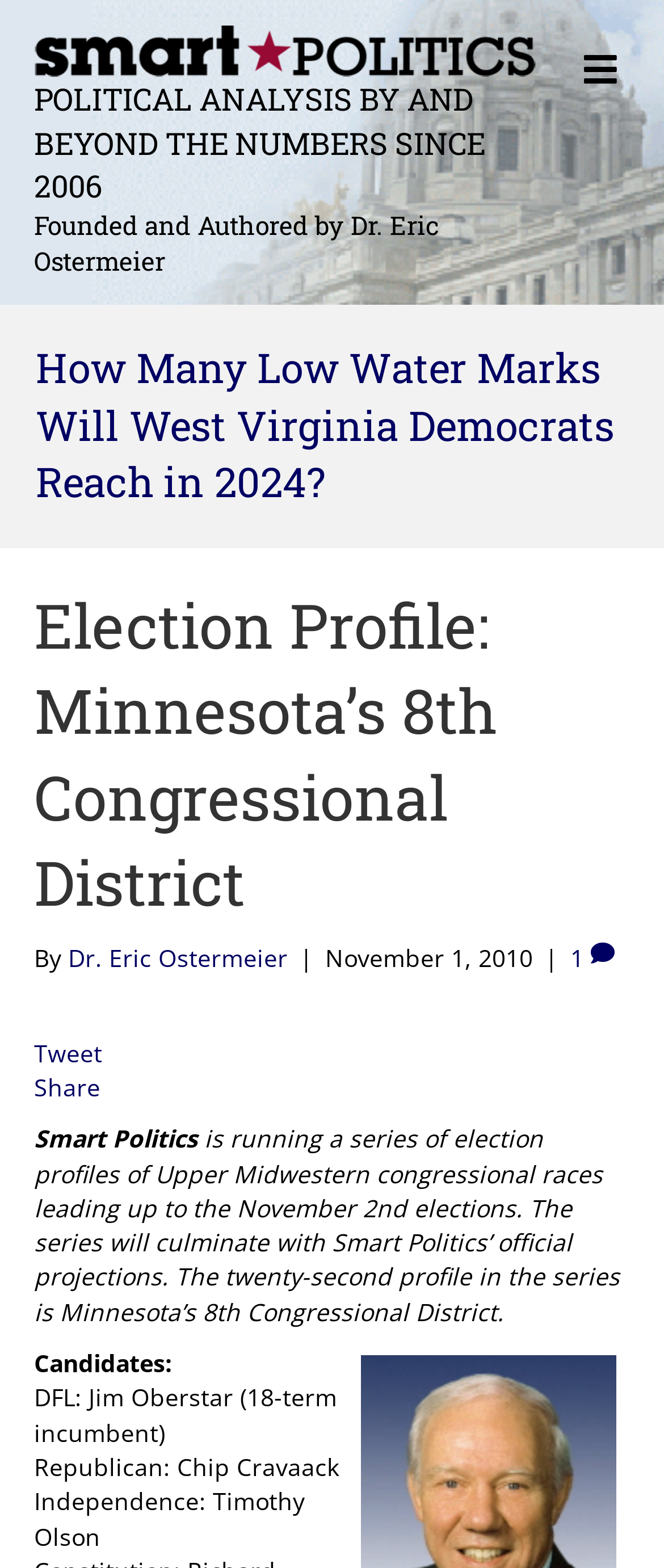Identify the bounding box for the element characterized by the following description: "Dr. Eric Ostermeier".

[0.103, 0.601, 0.433, 0.621]